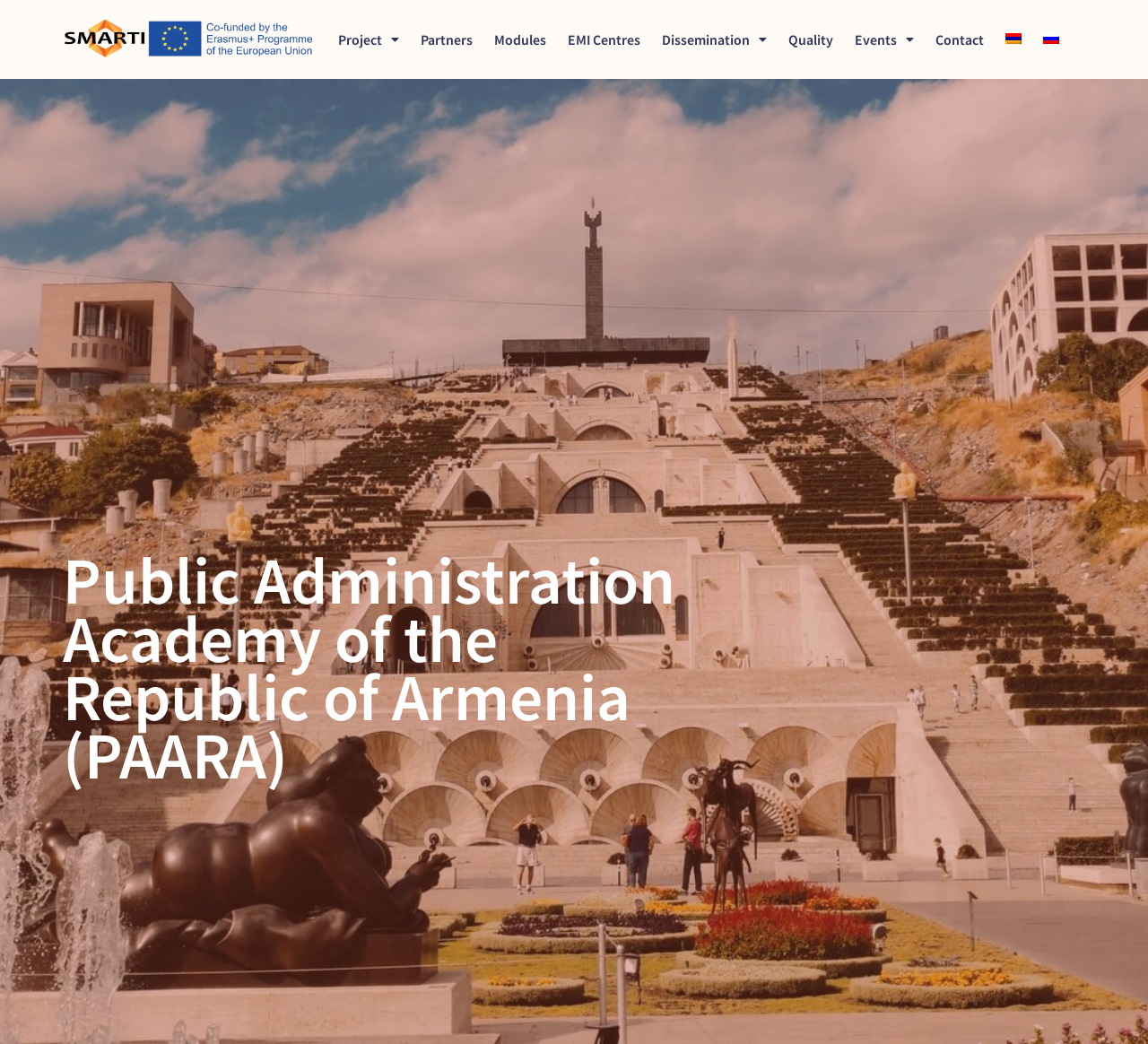Determine the bounding box coordinates for the element that should be clicked to follow this instruction: "Go to the Partners page". The coordinates should be given as four float numbers between 0 and 1, in the format [left, top, right, bottom].

[0.357, 0.021, 0.421, 0.054]